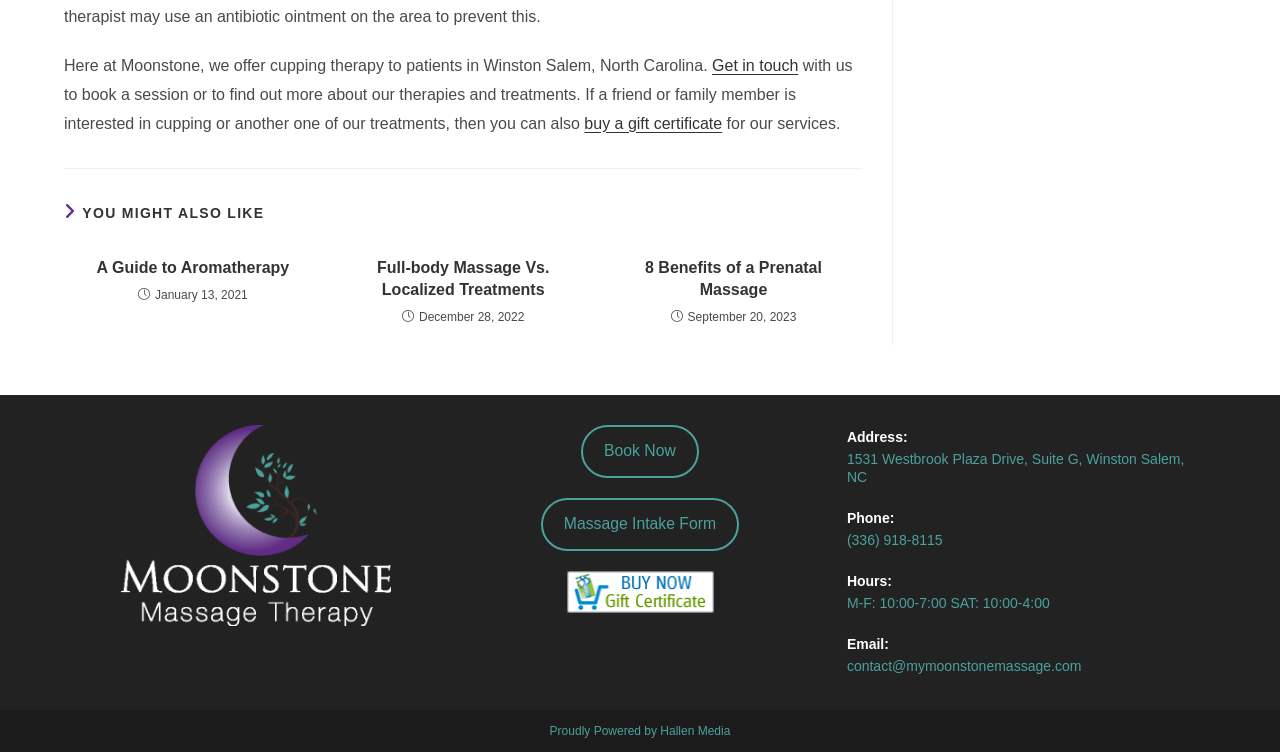Bounding box coordinates are specified in the format (top-left x, top-left y, bottom-right x, bottom-right y). All values are floating point numbers bounded between 0 and 1. Please provide the bounding box coordinate of the region this sentence describes: About Us

None